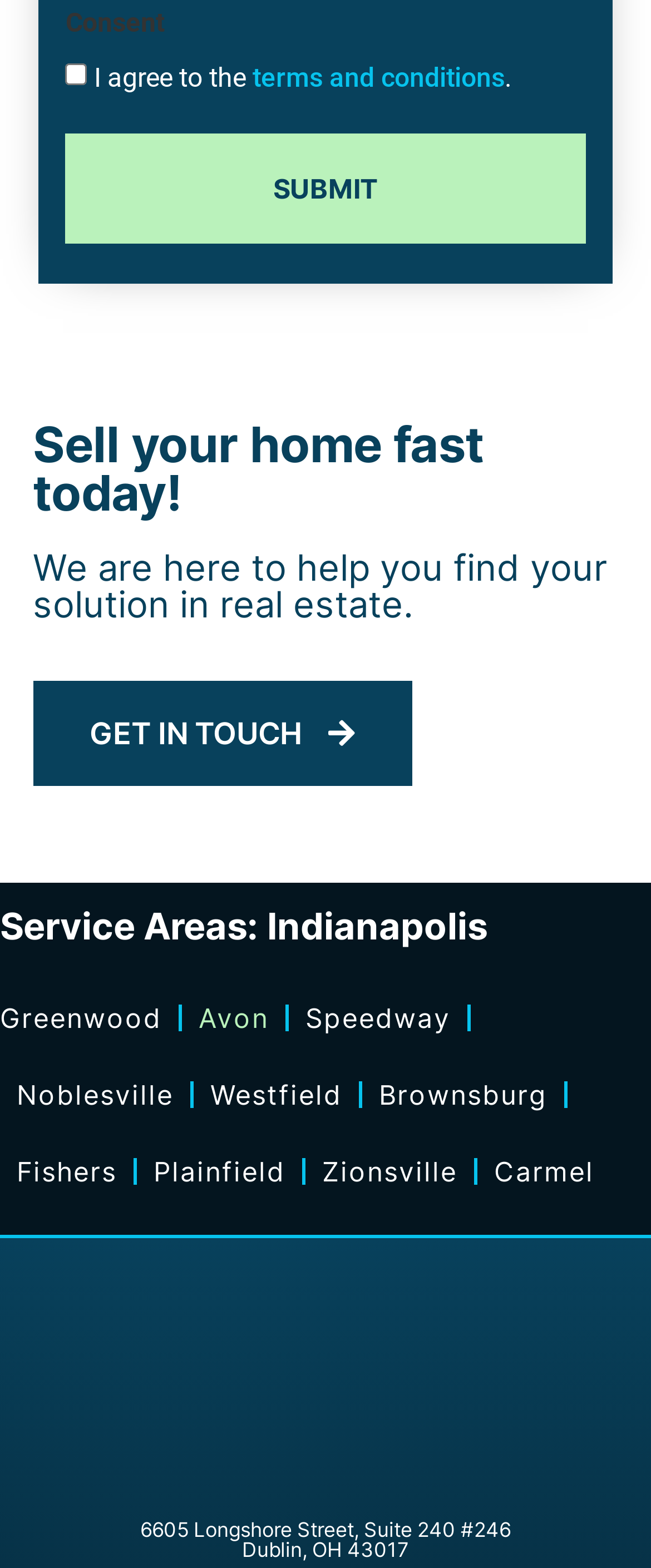What is the text on the submit button?
Using the information presented in the image, please offer a detailed response to the question.

The submit button is located below the 'Consent' group and has a static text element with the text 'SUBMIT'.